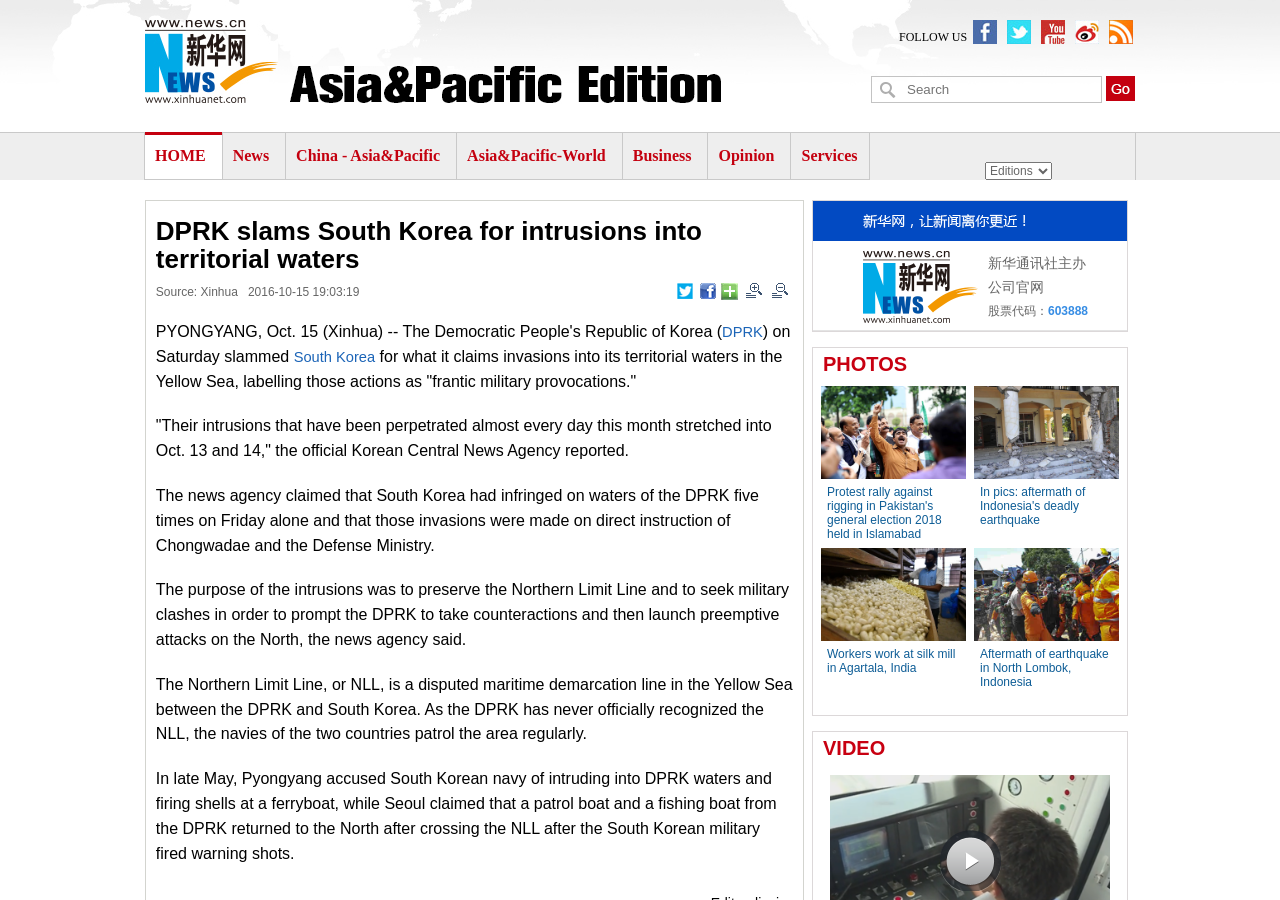How many times did South Korea infringe on the waters of the DPRK on Friday alone?
Provide a short answer using one word or a brief phrase based on the image.

five times